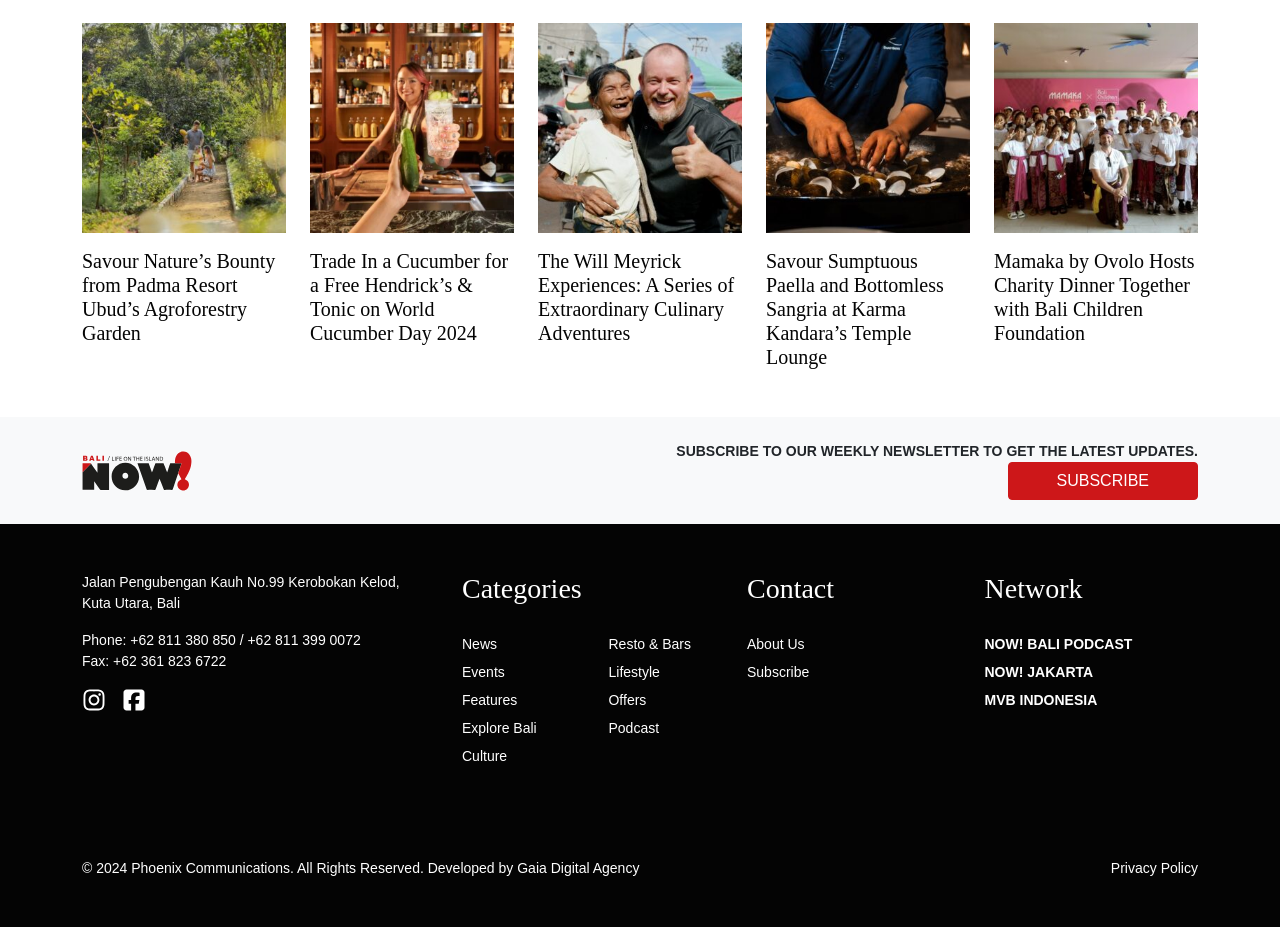Using the provided element description "Resto & Bars", determine the bounding box coordinates of the UI element.

[0.475, 0.686, 0.54, 0.703]